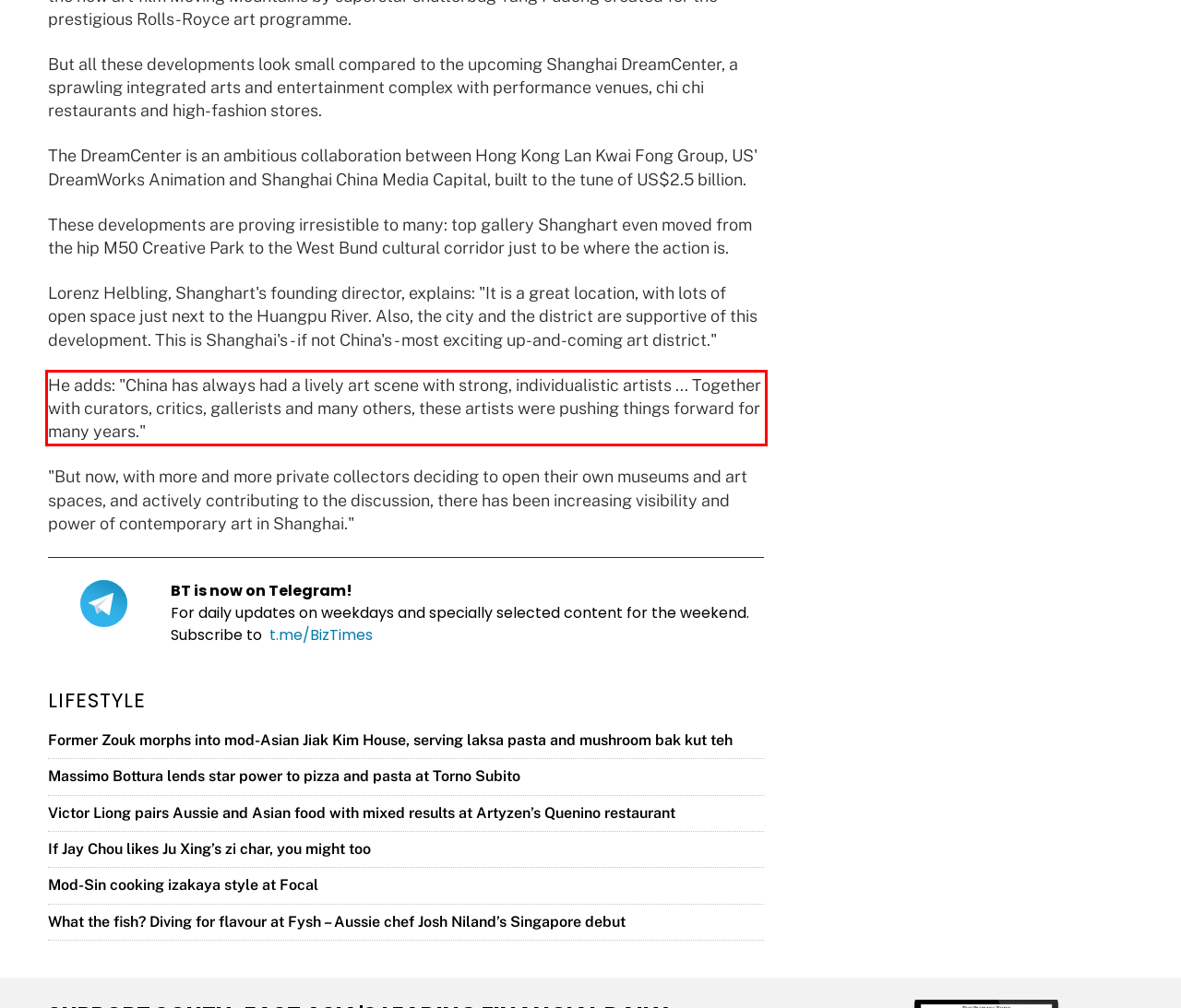Examine the screenshot of the webpage, locate the red bounding box, and generate the text contained within it.

He adds: "China has always had a lively art scene with strong, individualistic artists ... Together with curators, critics, gallerists and many others, these artists were pushing things forward for many years."